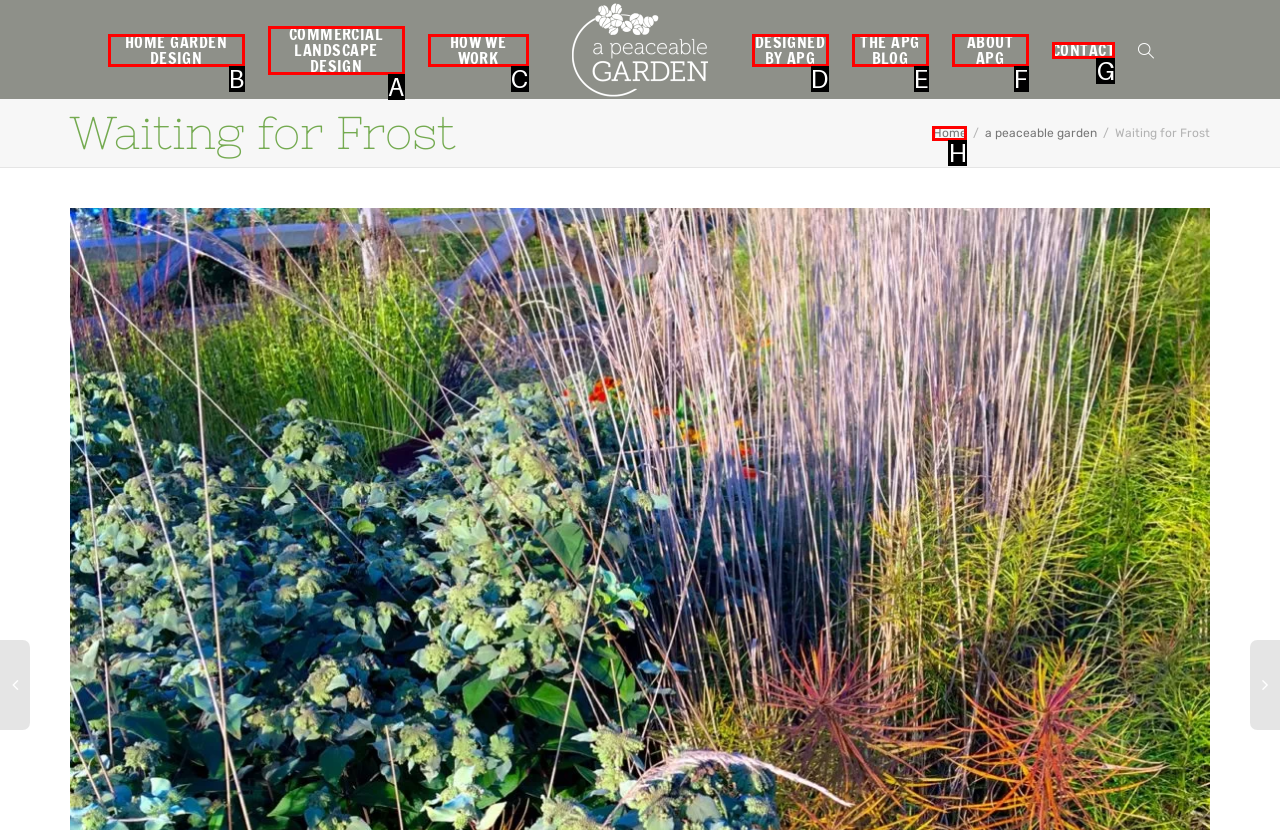Select the letter of the element you need to click to complete this task: contact APG
Answer using the letter from the specified choices.

G